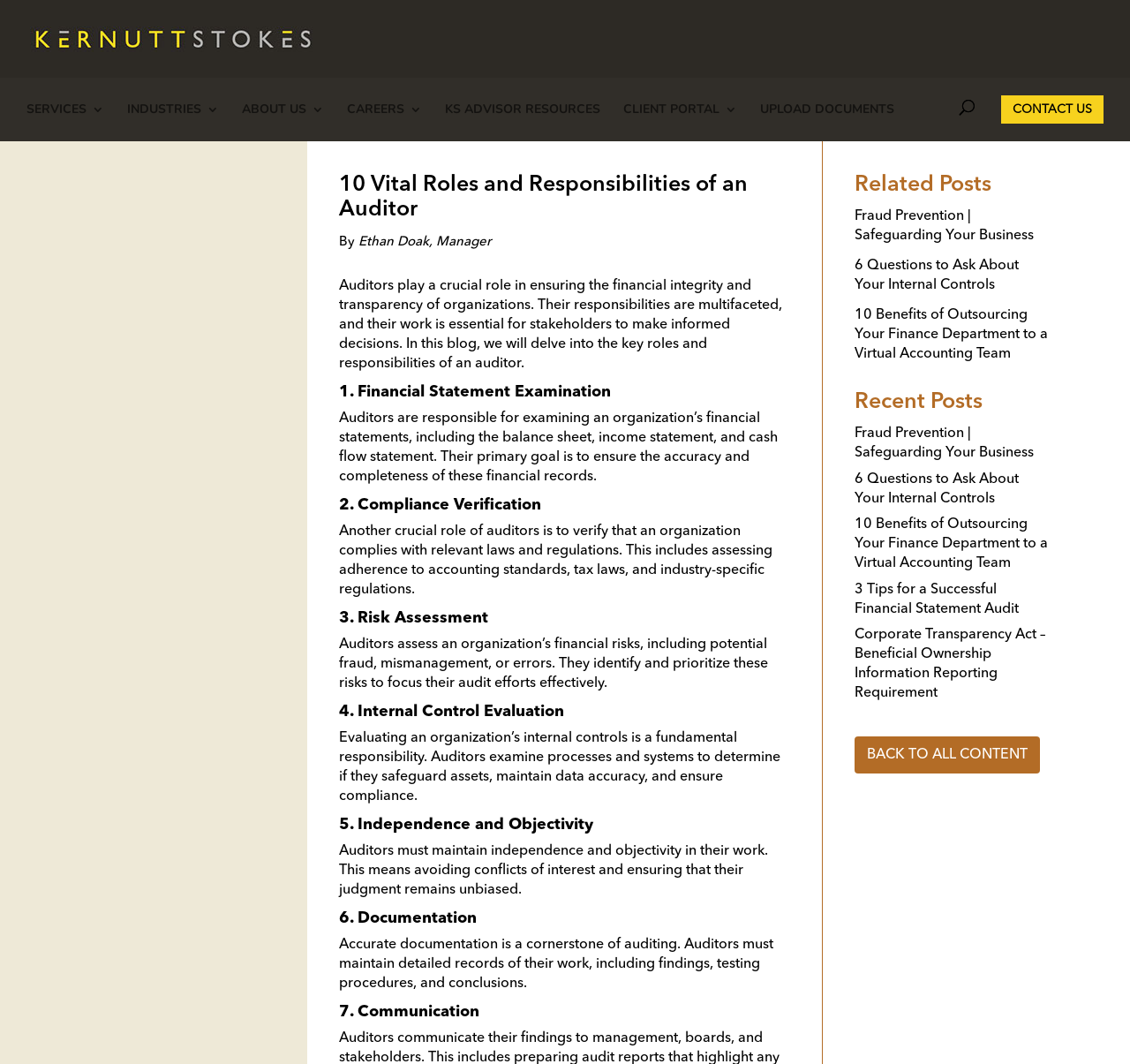Give the bounding box coordinates for the element described as: "Contact Us".

[0.886, 0.09, 0.977, 0.116]